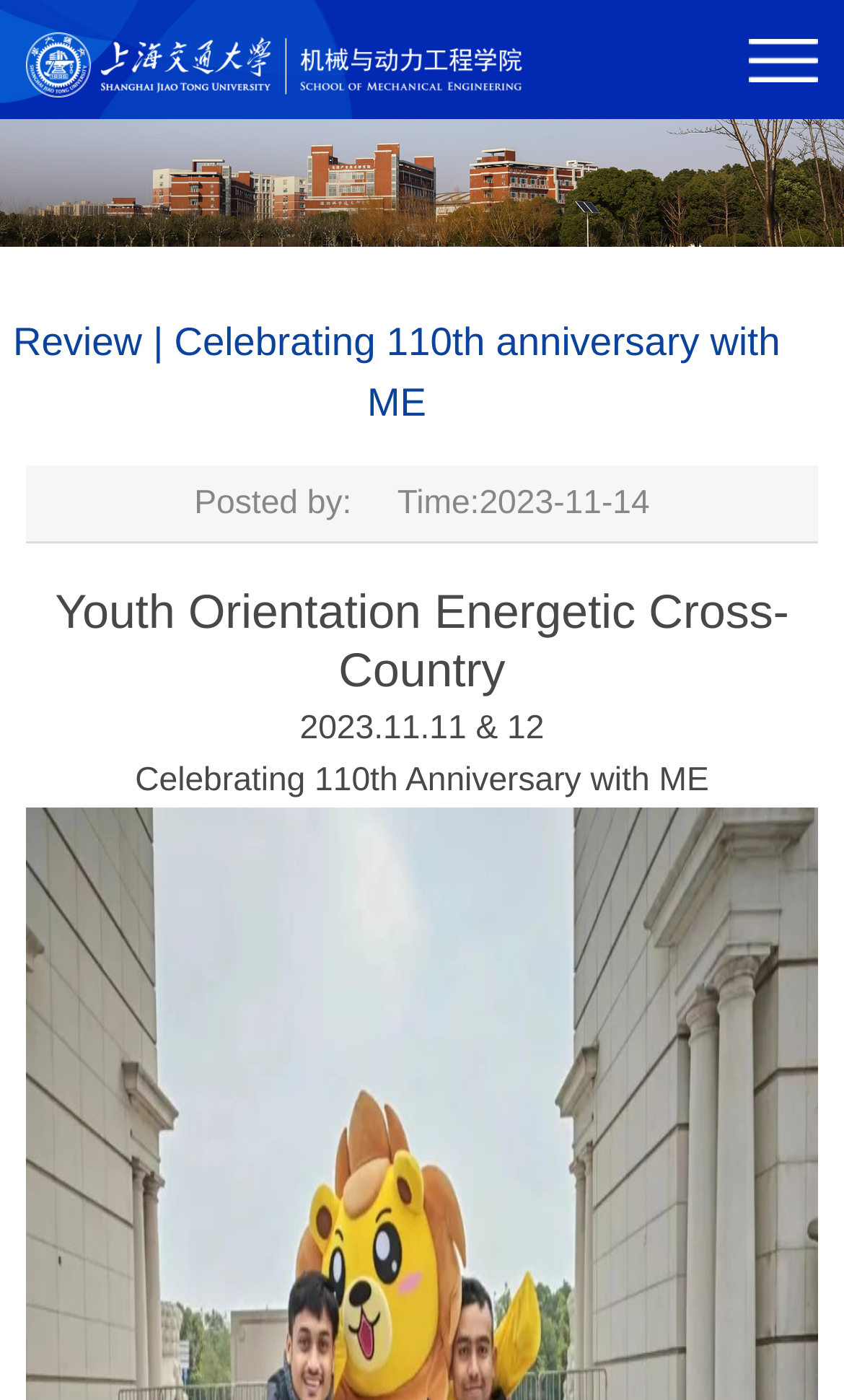Please use the details from the image to answer the following question comprehensively:
Who posted the review?

The webpage has a static text 'Posted by: ' but it does not specify who posted the review. The text only provides a time '2023-11-14'.